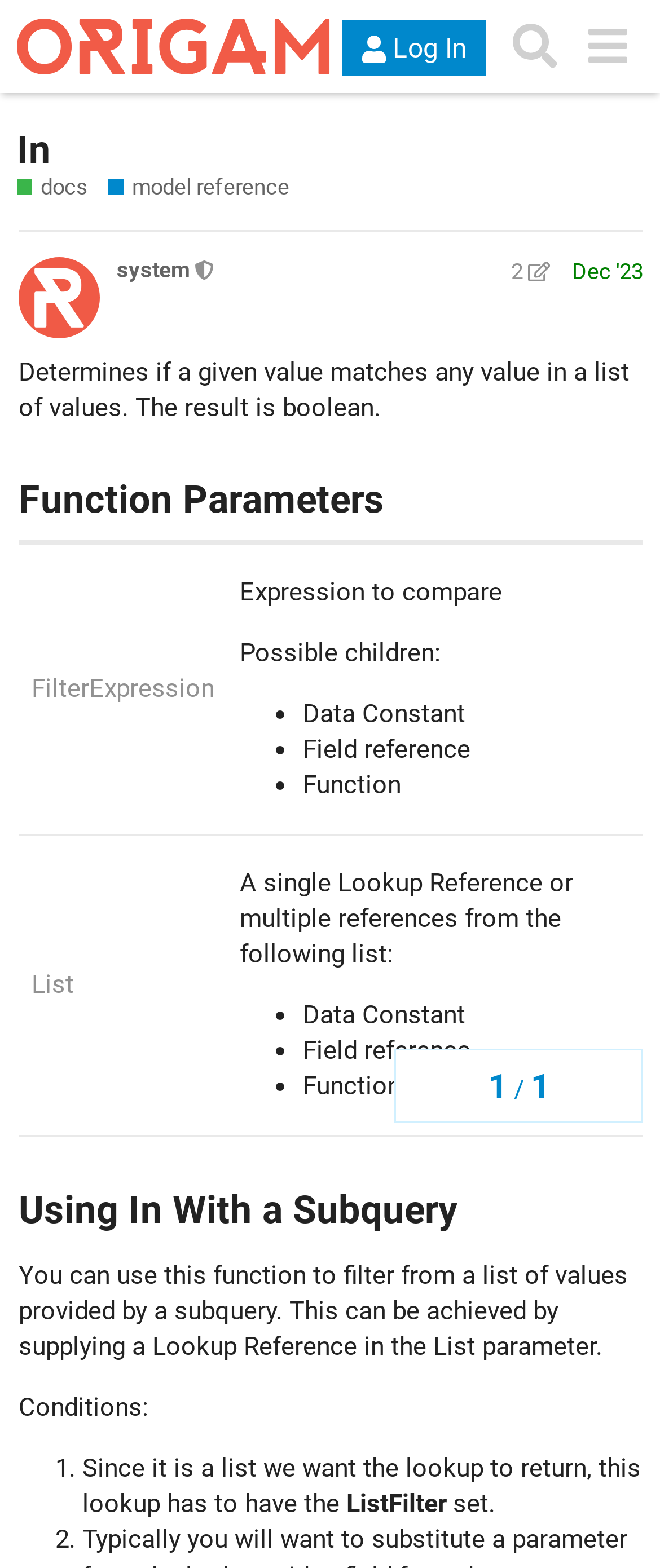Using the elements shown in the image, answer the question comprehensively: What is the result of the function described on this page?

The webpage states that the function determines if a given value matches any value in a list of values, and the result is boolean.